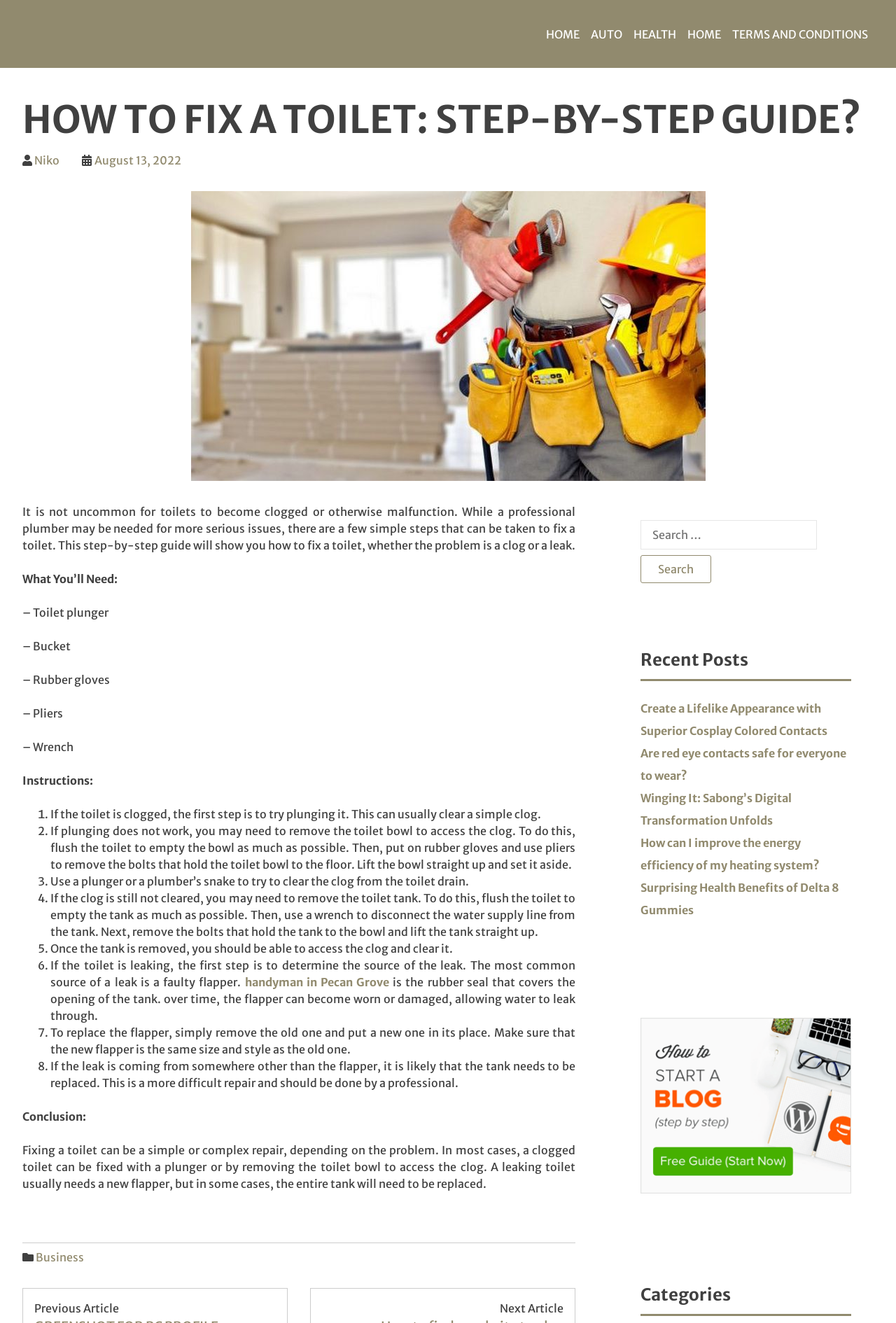Identify the bounding box coordinates for the region to click in order to carry out this instruction: "Read the 'How to Fix a Toilet: Step-by-Step Guide?' article". Provide the coordinates using four float numbers between 0 and 1, formatted as [left, top, right, bottom].

[0.025, 0.073, 0.975, 0.108]